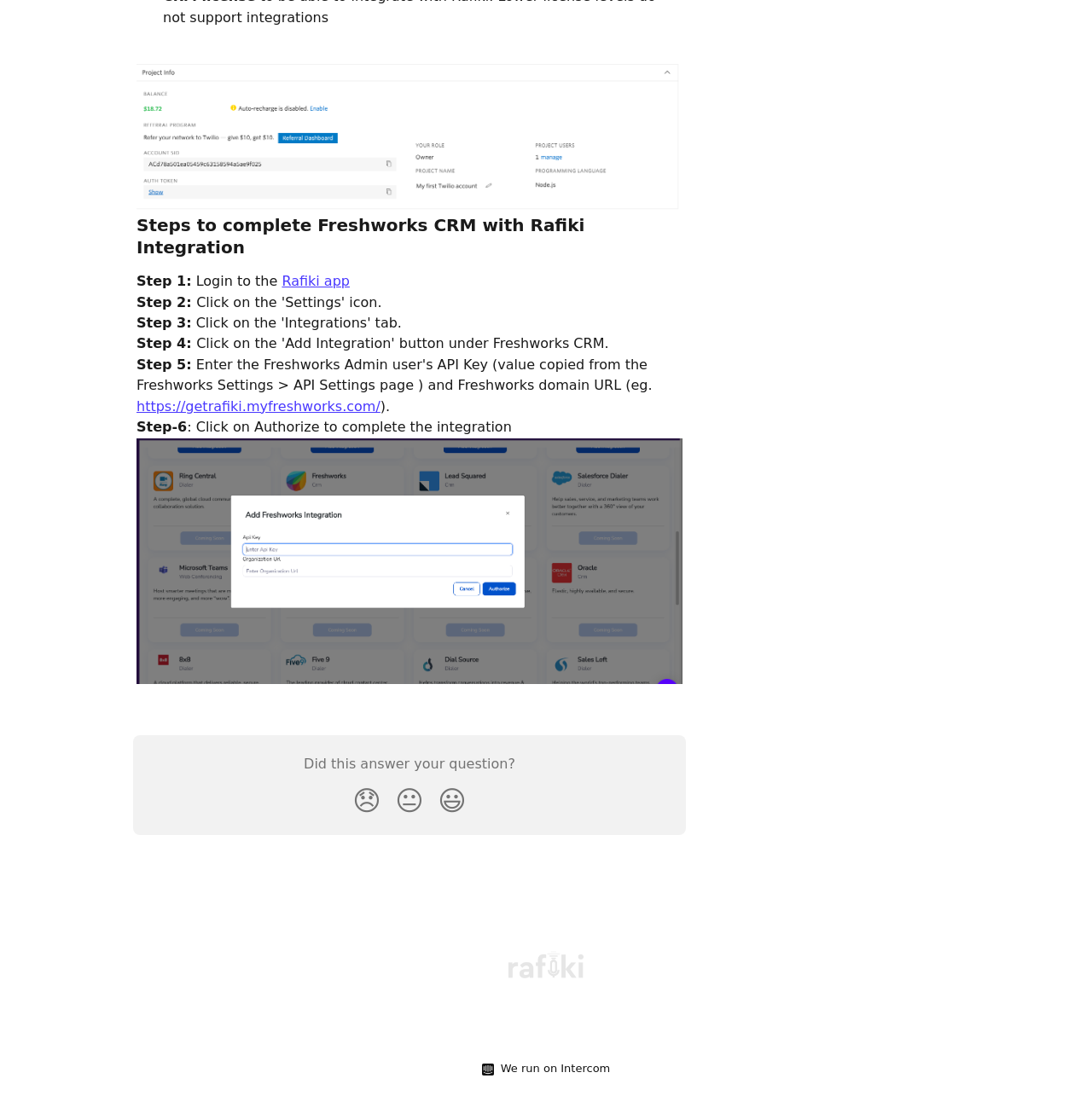Locate the bounding box coordinates of the element you need to click to accomplish the task described by this instruction: "Click on Rafiki Help Center".

[0.466, 0.853, 0.534, 0.869]